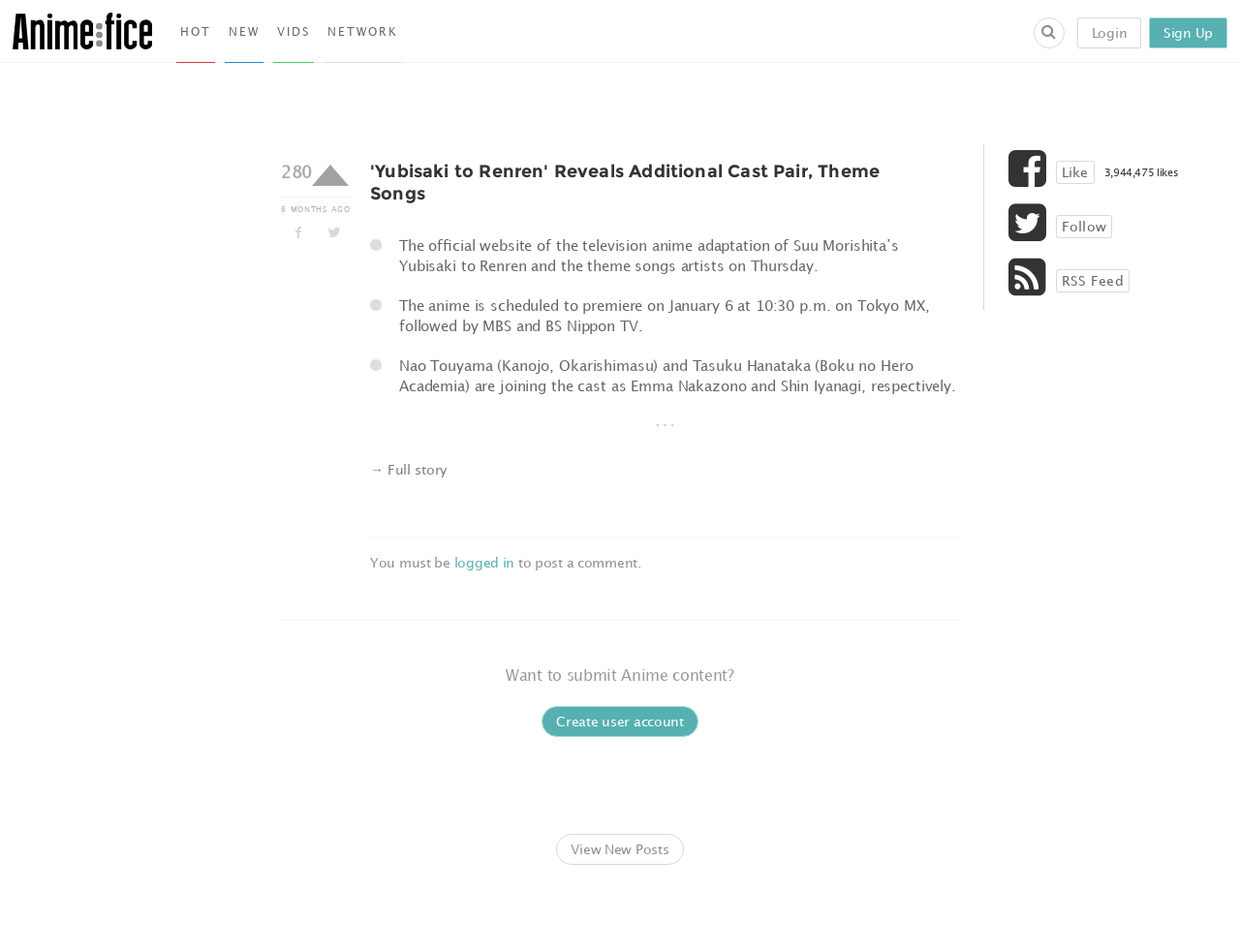How many likes does the webpage have?
Look at the image and provide a short answer using one word or a phrase.

3,944,475